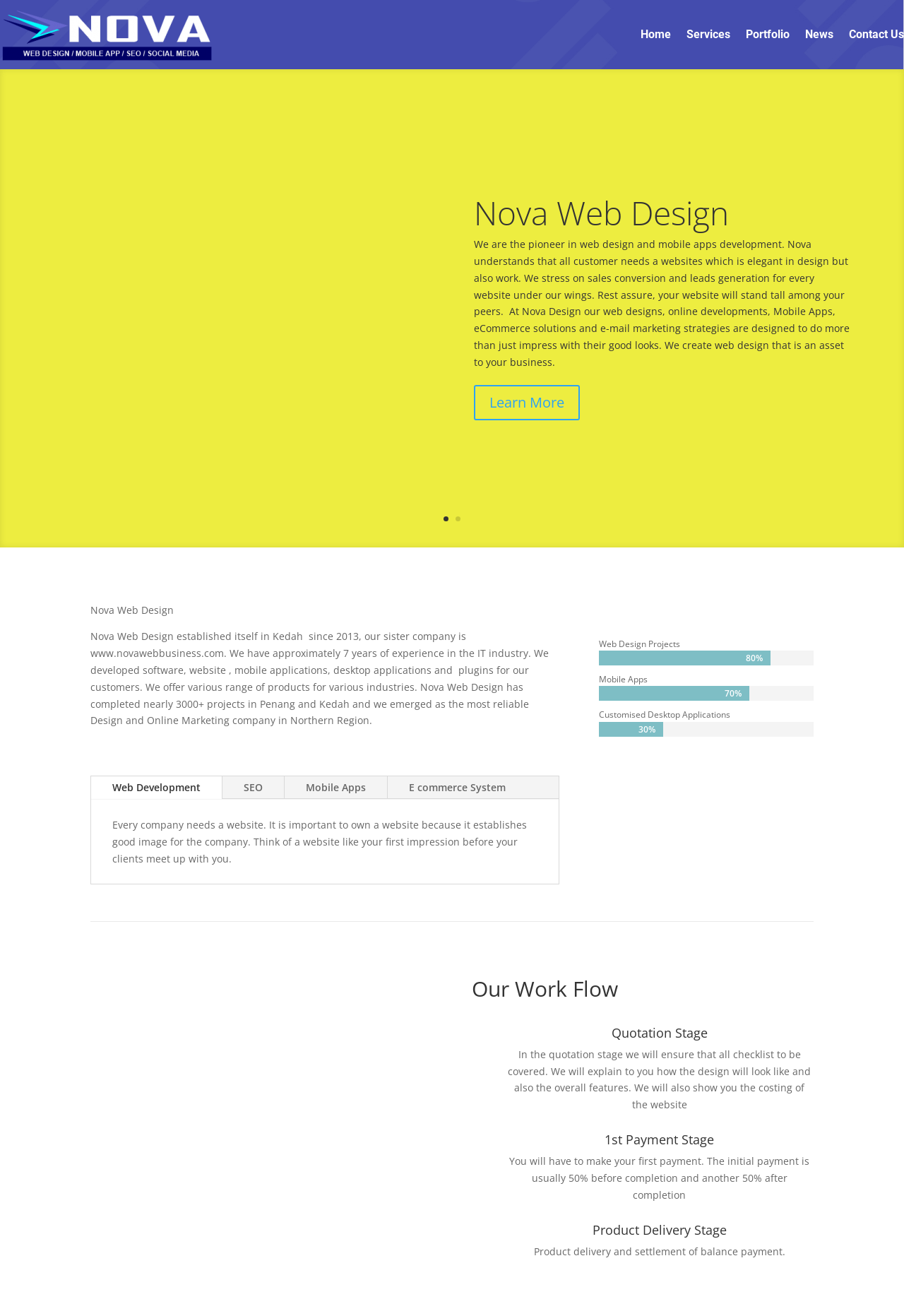Could you indicate the bounding box coordinates of the region to click in order to complete this instruction: "View Web Development services".

[0.101, 0.59, 0.245, 0.607]